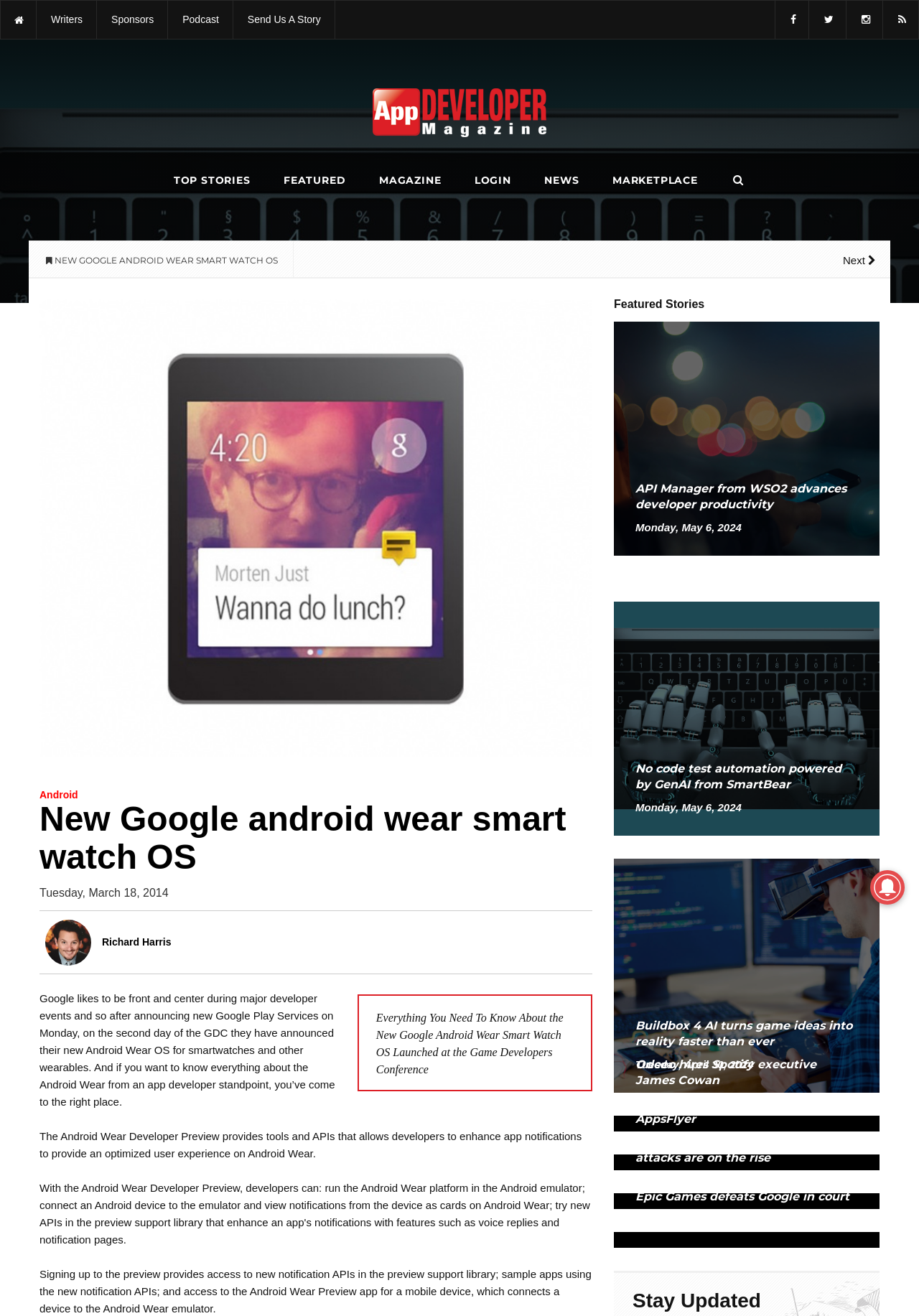What is the topic of the main article?
Based on the content of the image, thoroughly explain and answer the question.

I found the answer by looking at the main article section, which has a heading that says 'New Google android wear smart watch OS'. This suggests that the topic of the main article is Android Wear OS.